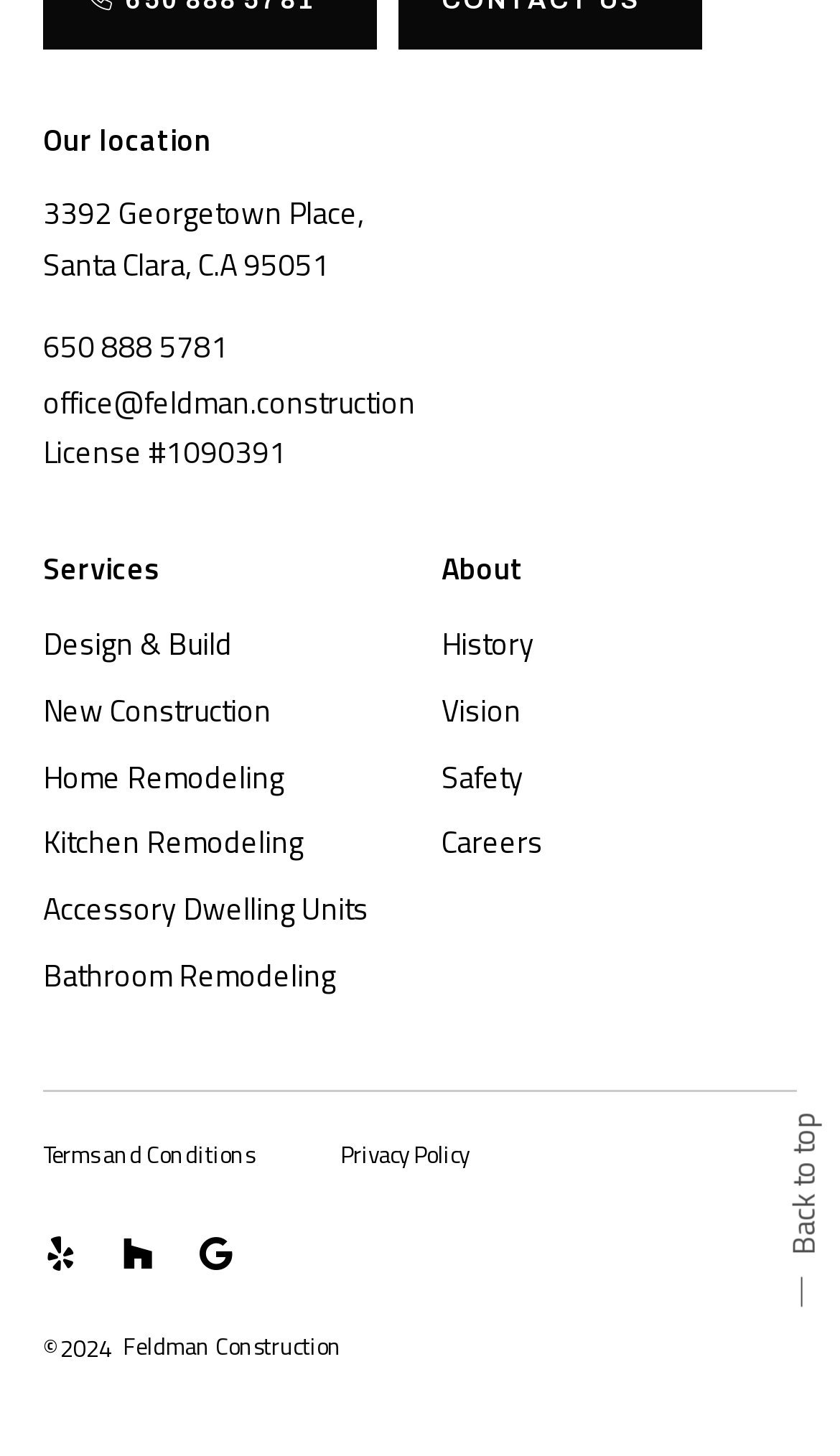Determine the bounding box coordinates for the region that must be clicked to execute the following instruction: "Check our license information".

[0.051, 0.294, 0.341, 0.329]